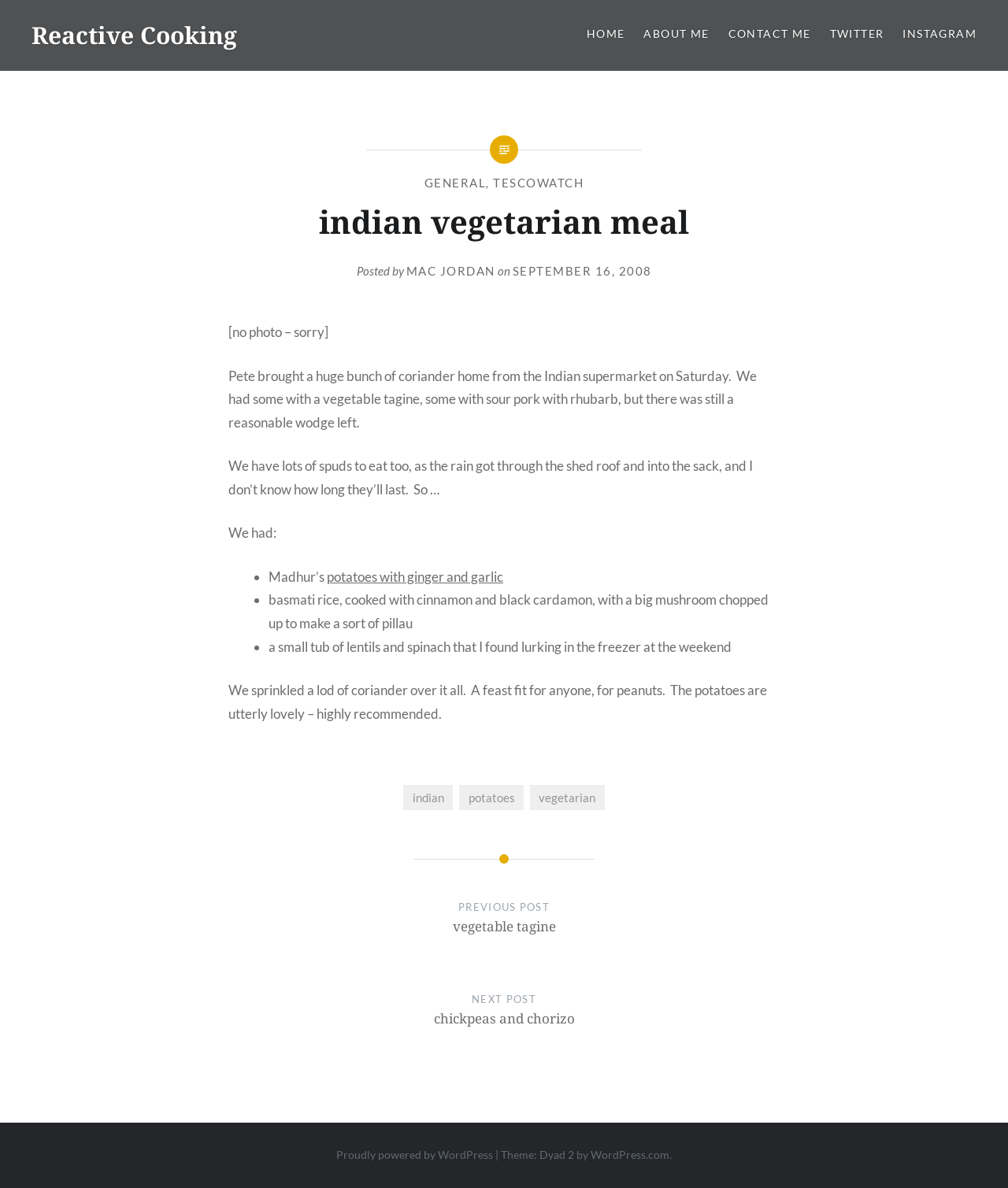Pinpoint the bounding box coordinates of the clickable area necessary to execute the following instruction: "go to home page". The coordinates should be given as four float numbers between 0 and 1, namely [left, top, right, bottom].

None